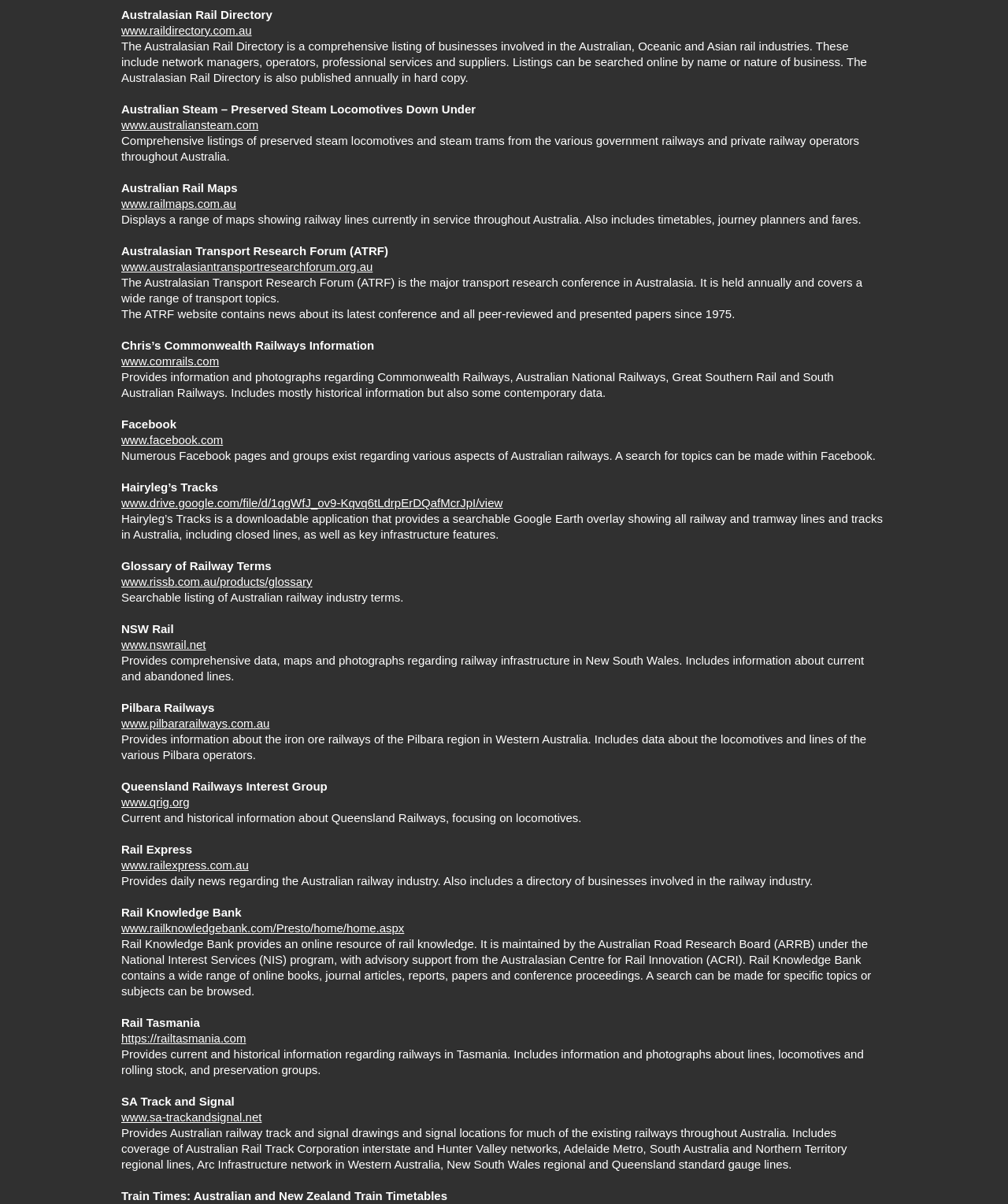What is the purpose of the Australasian Transport Research Forum (ATRF)?
Using the image as a reference, give an elaborate response to the question.

The Australasian Transport Research Forum (ATRF) is the major transport research conference in Australasia, held annually, covering a wide range of transport topics.